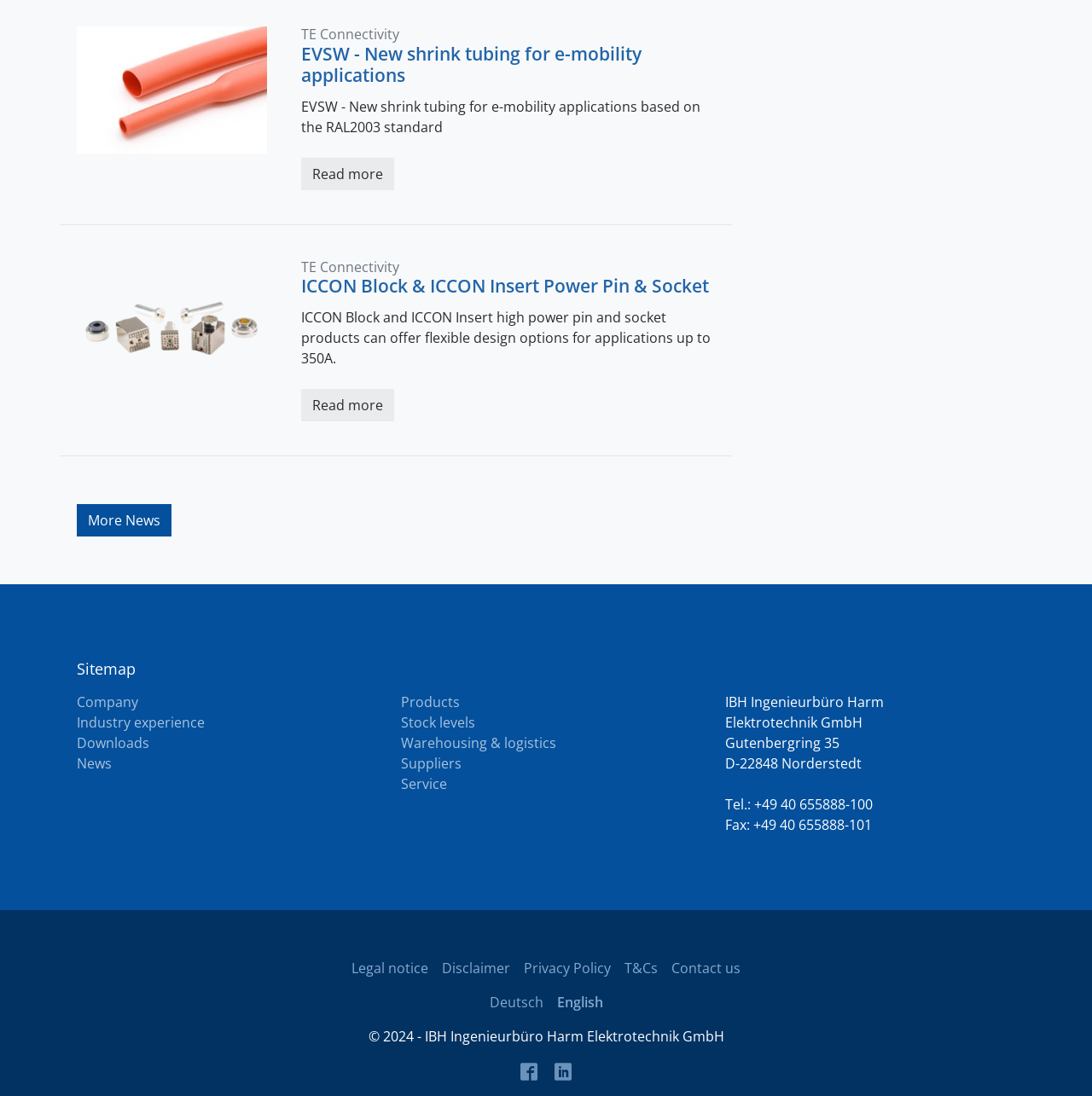Please indicate the bounding box coordinates of the element's region to be clicked to achieve the instruction: "Learn about ICCON Block & ICCON Insert Power Pin & Socket". Provide the coordinates as four float numbers between 0 and 1, i.e., [left, top, right, bottom].

[0.276, 0.355, 0.361, 0.384]